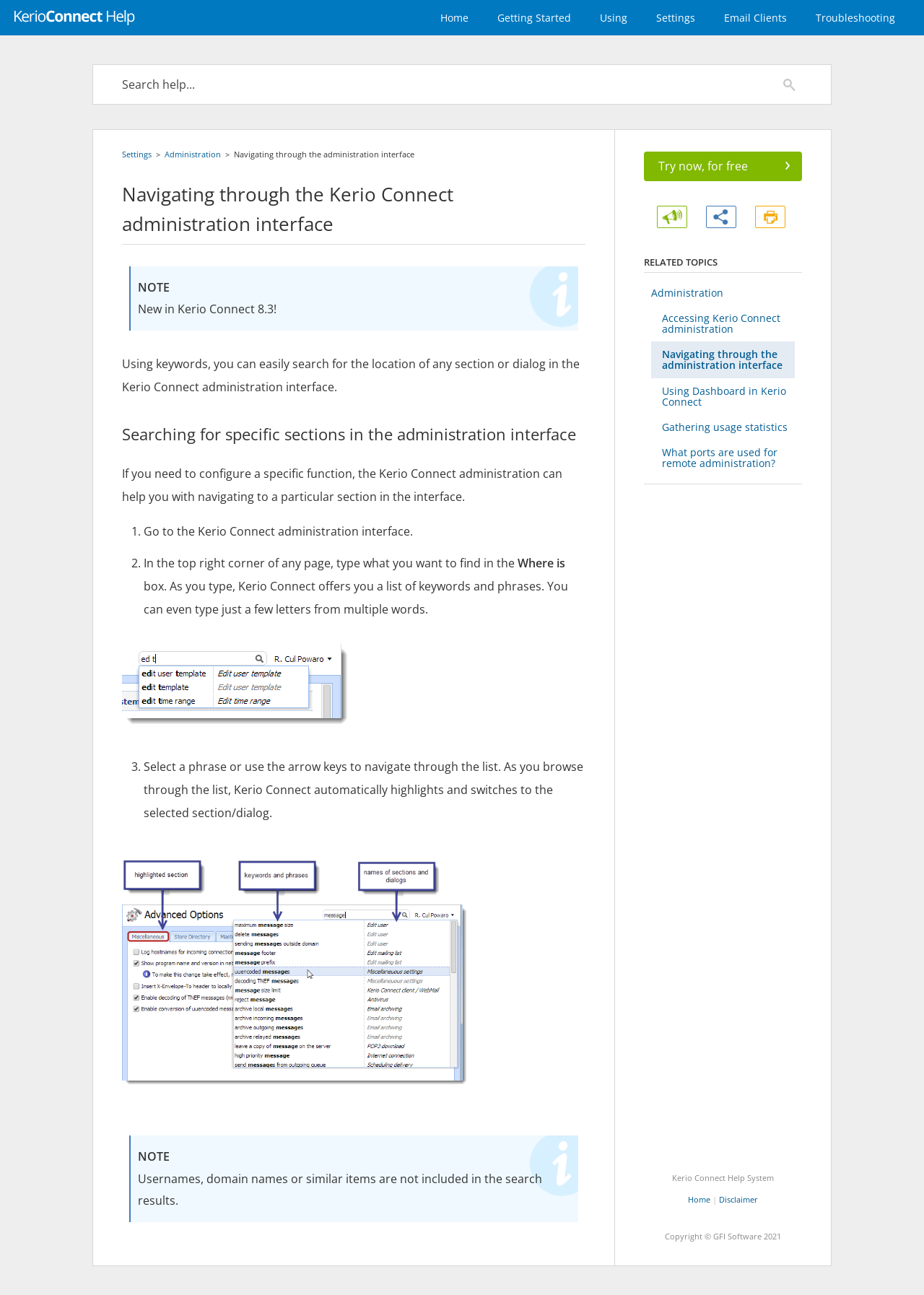Determine the bounding box coordinates for the area that needs to be clicked to fulfill this task: "Try now for free". The coordinates must be given as four float numbers between 0 and 1, i.e., [left, top, right, bottom].

[0.697, 0.117, 0.868, 0.14]